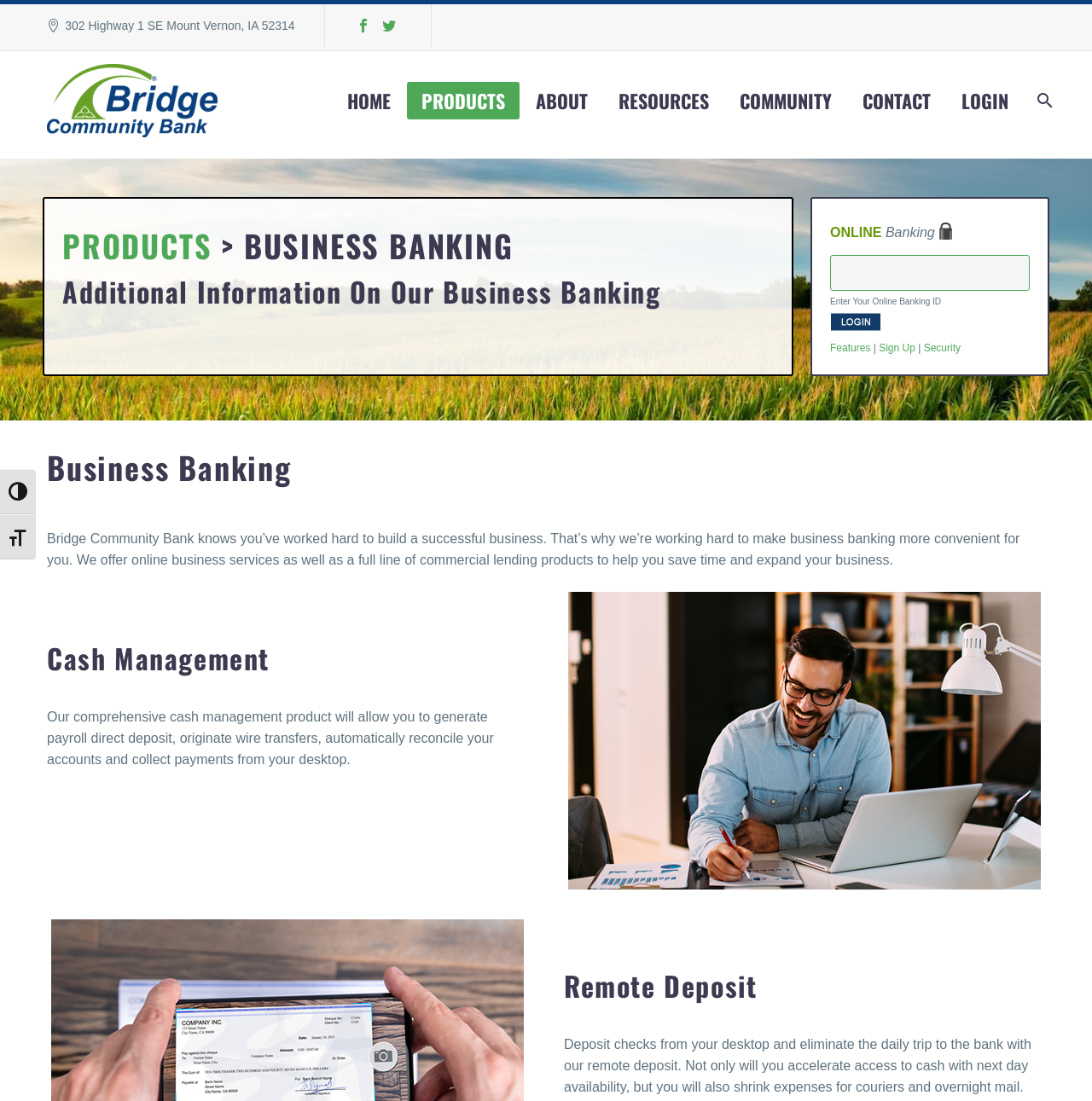Specify the bounding box coordinates of the element's area that should be clicked to execute the given instruction: "Enter Internet Banking ID". The coordinates should be four float numbers between 0 and 1, i.e., [left, top, right, bottom].

[0.76, 0.232, 0.943, 0.264]